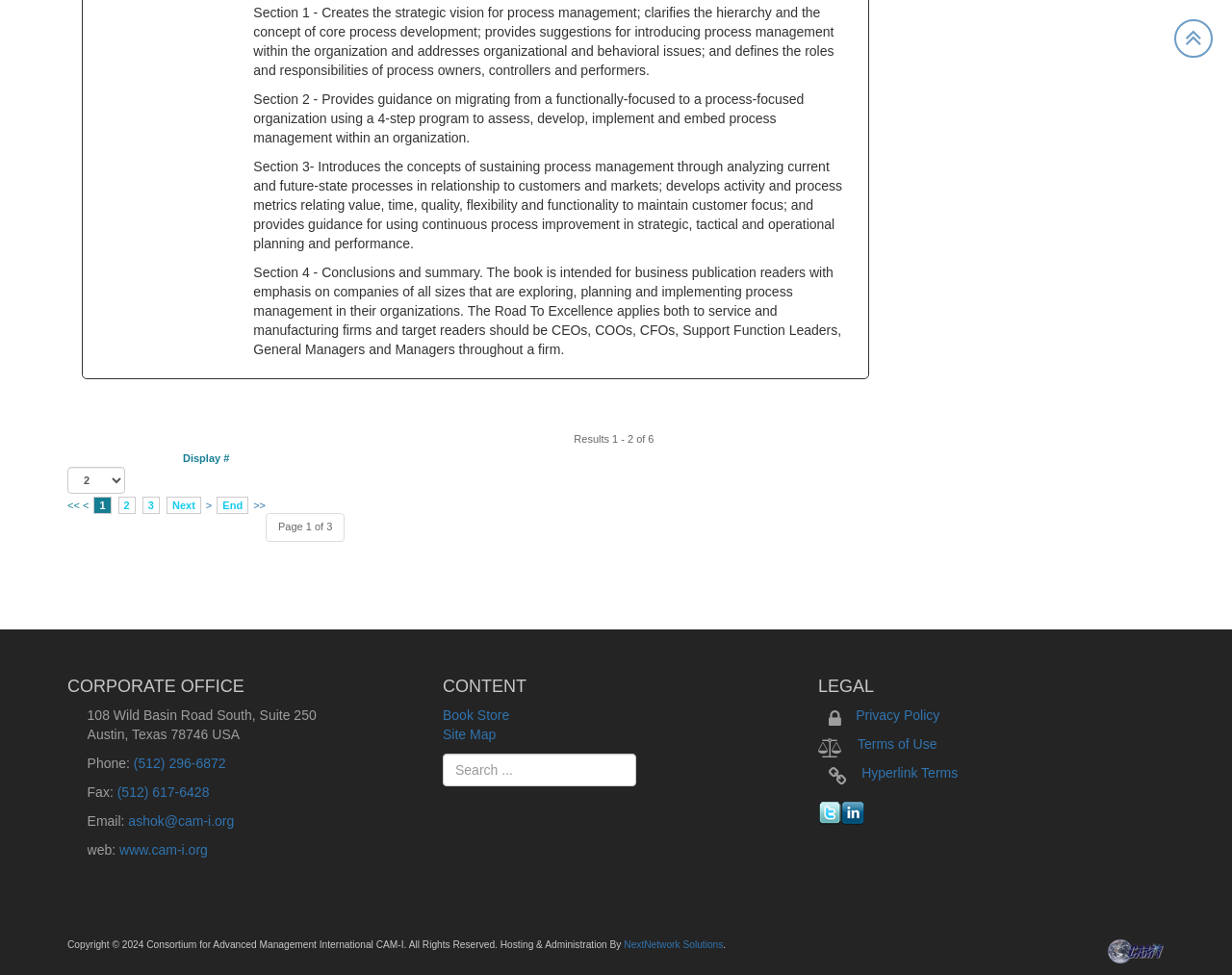Pinpoint the bounding box coordinates of the area that must be clicked to complete this instruction: "Go to the next page".

[0.135, 0.509, 0.163, 0.527]